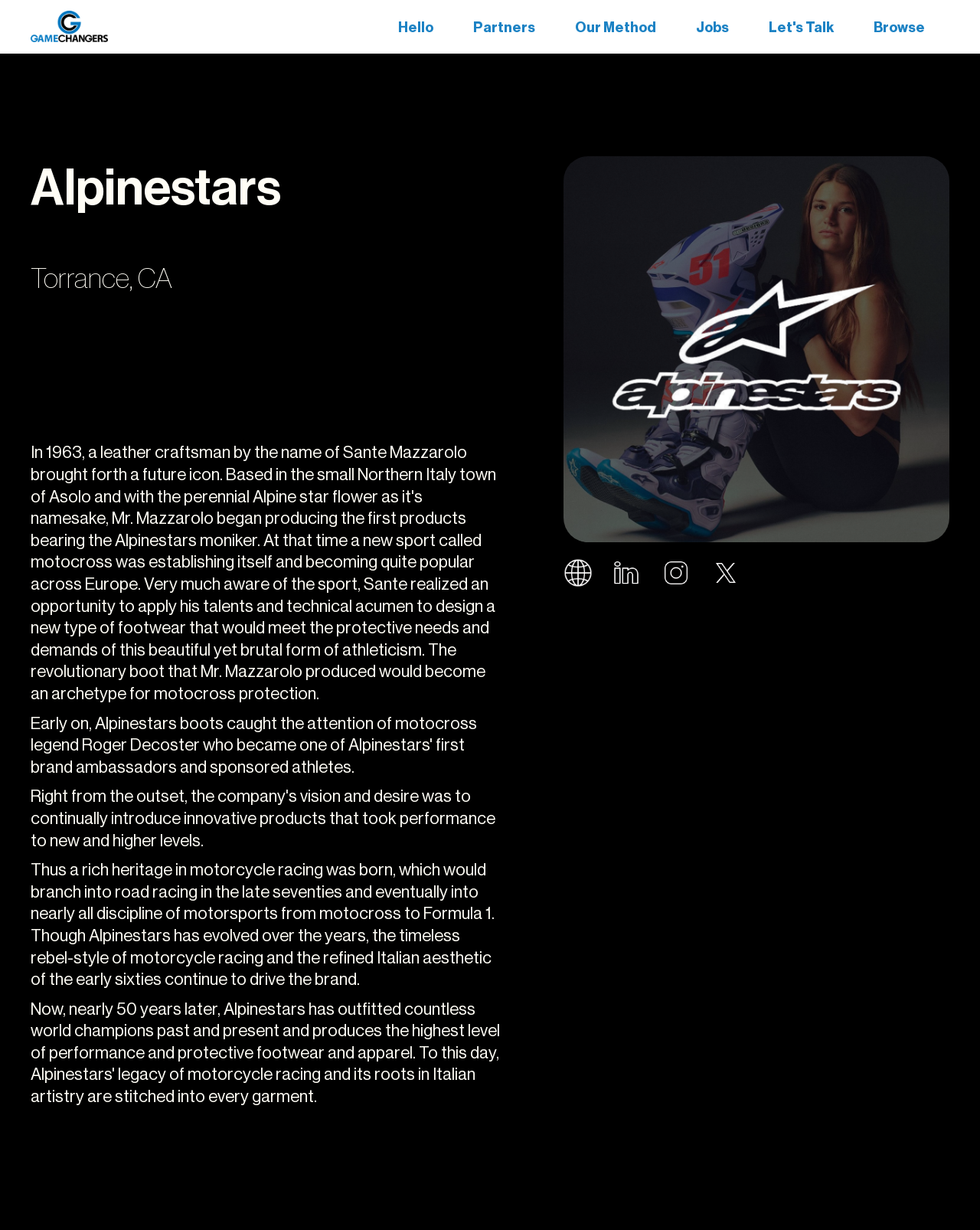Please locate the bounding box coordinates of the element's region that needs to be clicked to follow the instruction: "open lightbox". The bounding box coordinates should be provided as four float numbers between 0 and 1, i.e., [left, top, right, bottom].

[0.575, 0.127, 0.969, 0.441]